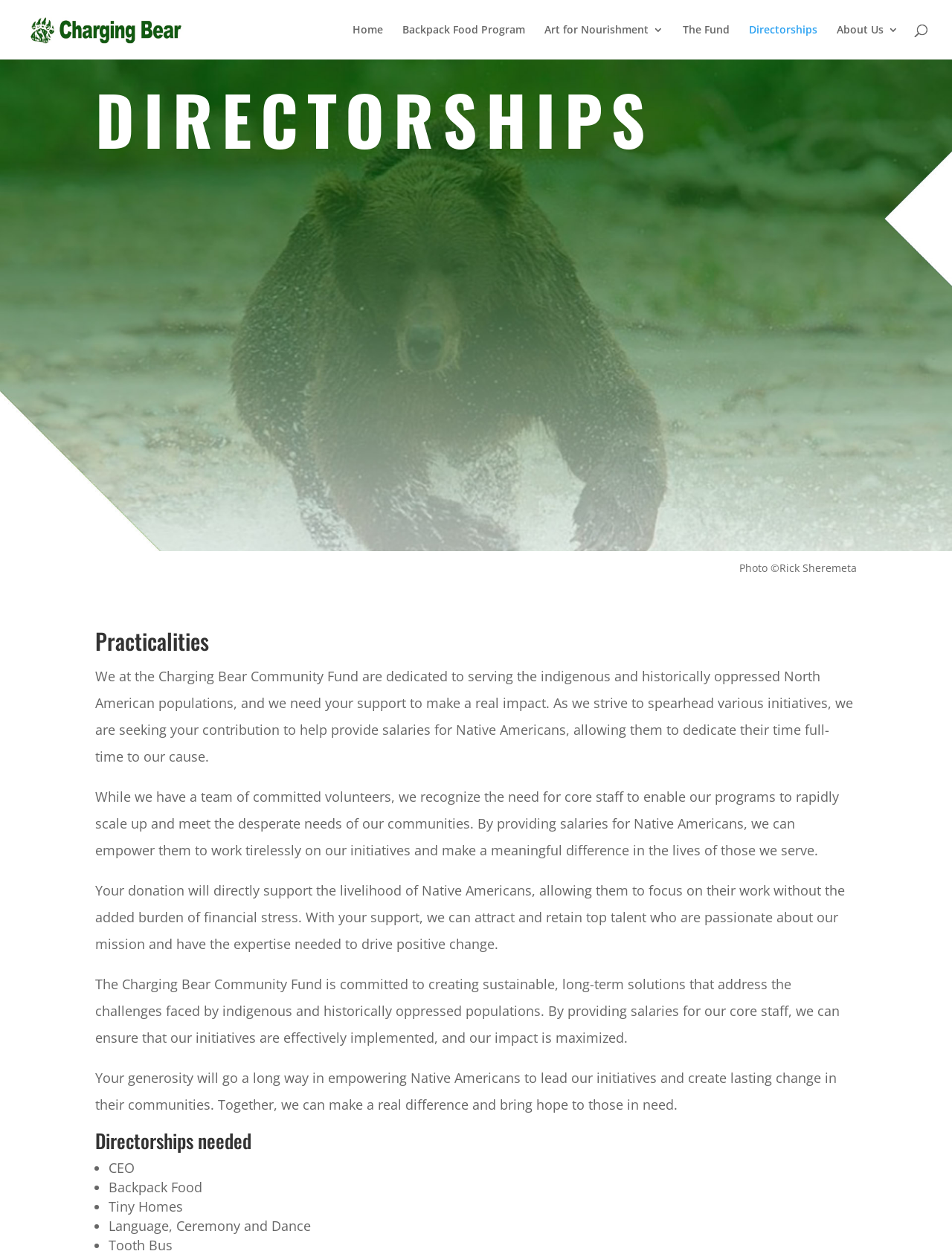Locate the bounding box coordinates of the UI element described by: "Directorships". Provide the coordinates as four float numbers between 0 and 1, formatted as [left, top, right, bottom].

[0.787, 0.02, 0.859, 0.047]